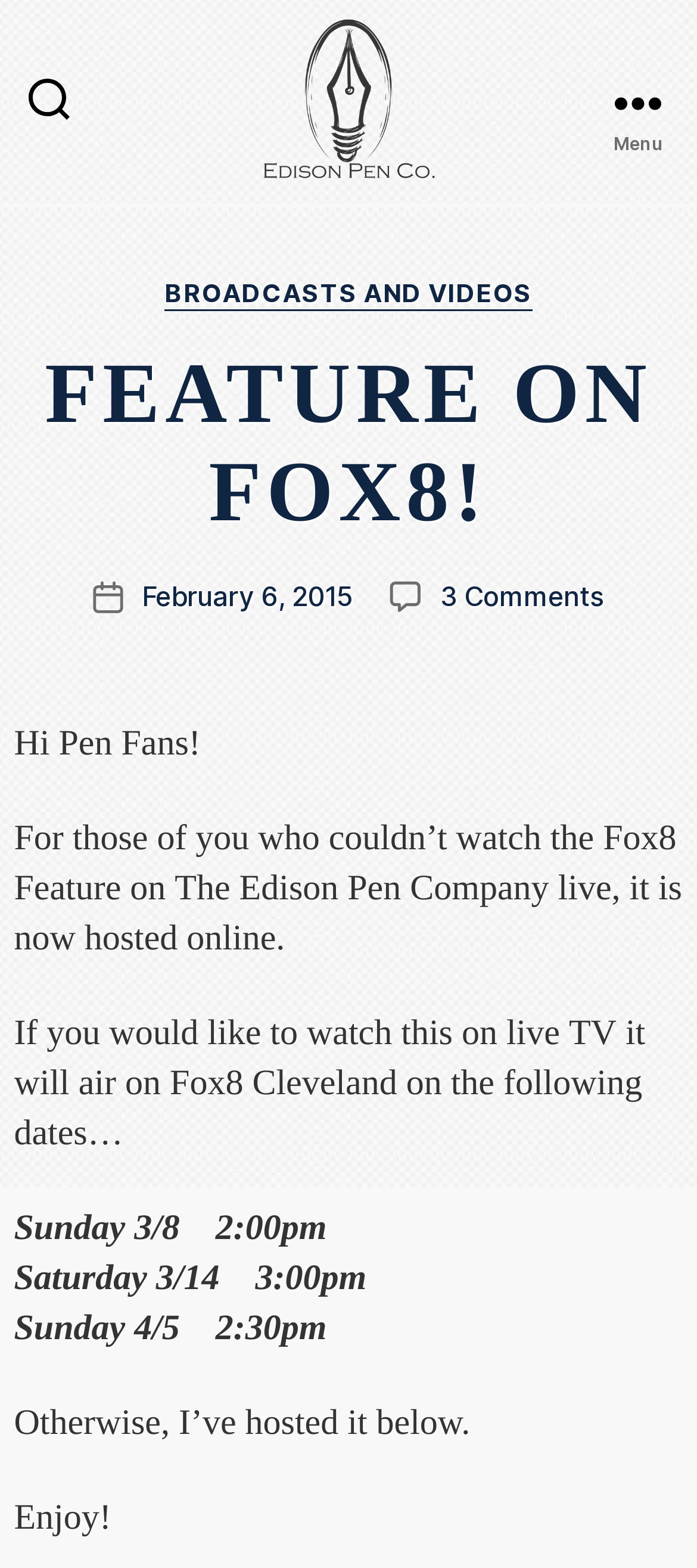Find the bounding box coordinates for the UI element that matches this description: "February 6, 2015".

[0.203, 0.37, 0.508, 0.391]